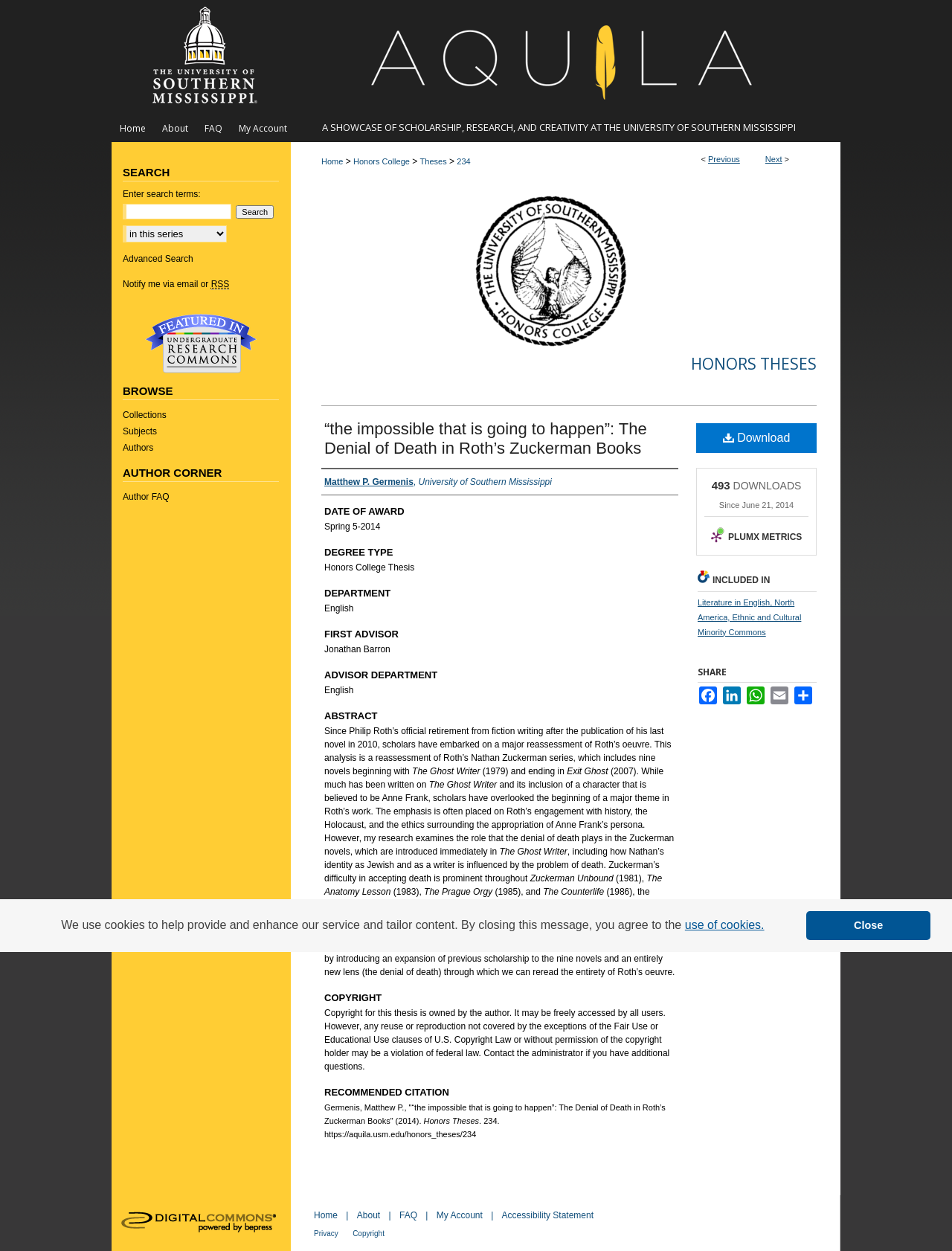Ascertain the bounding box coordinates for the UI element detailed here: "title="The Aquila Digital Community"". The coordinates should be provided as [left, top, right, bottom] with each value being a float between 0 and 1.

[0.117, 0.0, 0.883, 0.092]